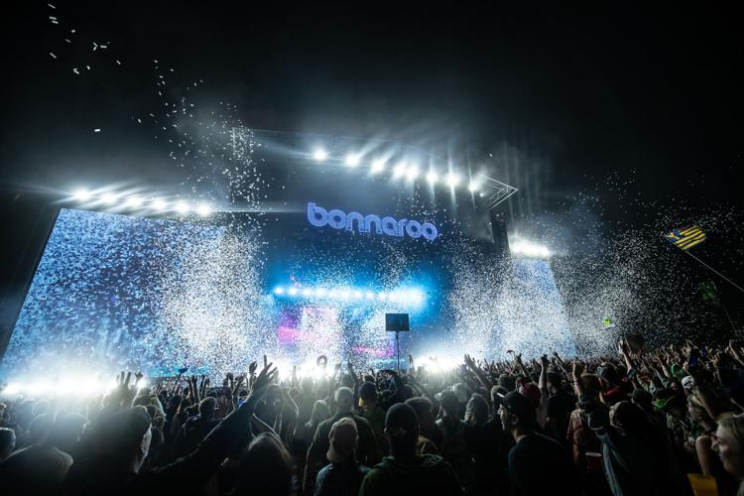What is on the stage?
Refer to the image and give a detailed answer to the question.

According to the caption, the stage is illuminated by brilliant lights and features the iconic Bonnaroo logo, which suggests that the logo is a prominent element on the stage.